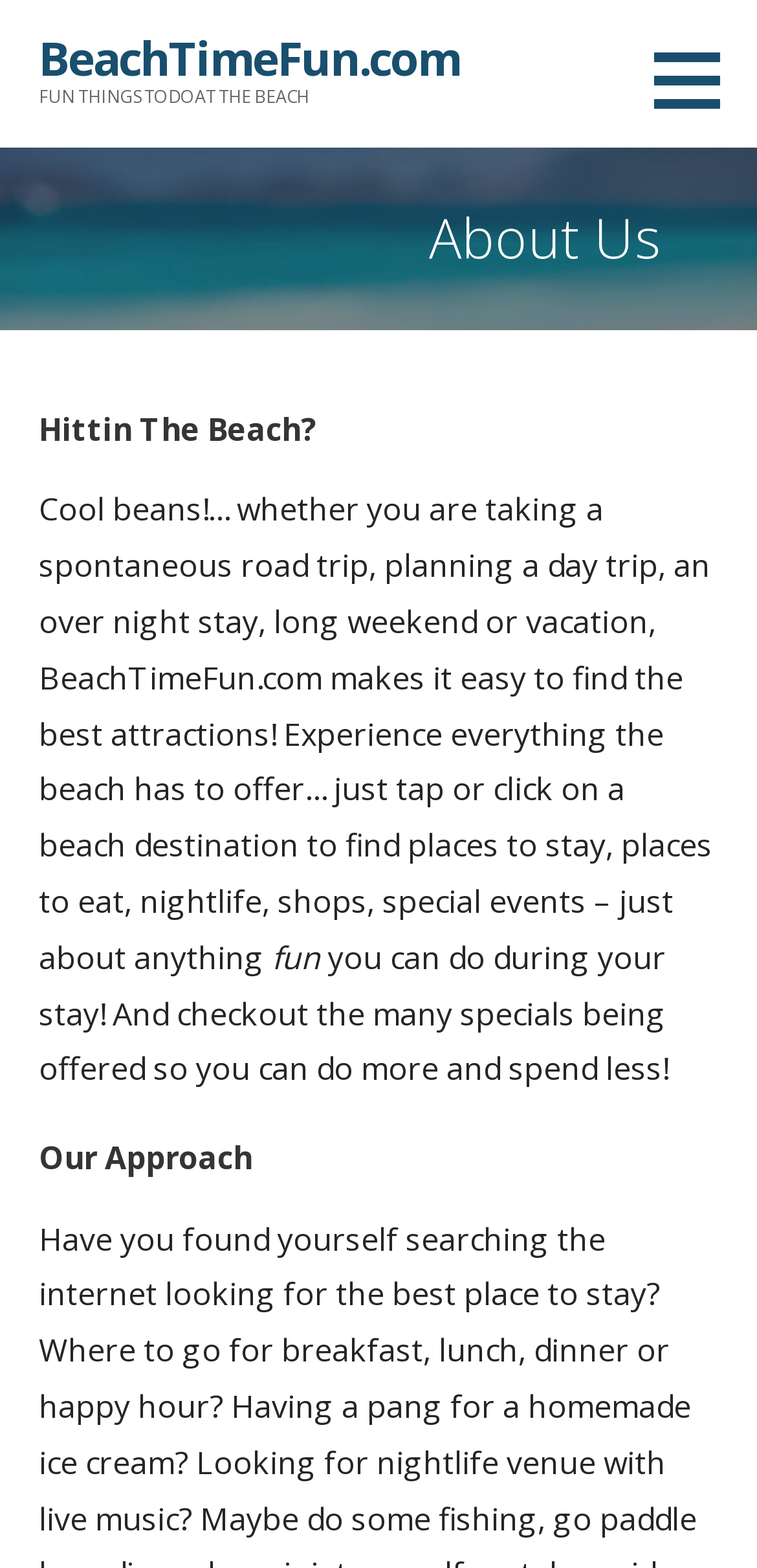Identify the bounding box for the UI element that is described as follows: "BeachTimeFun.com".

[0.051, 0.016, 0.608, 0.057]